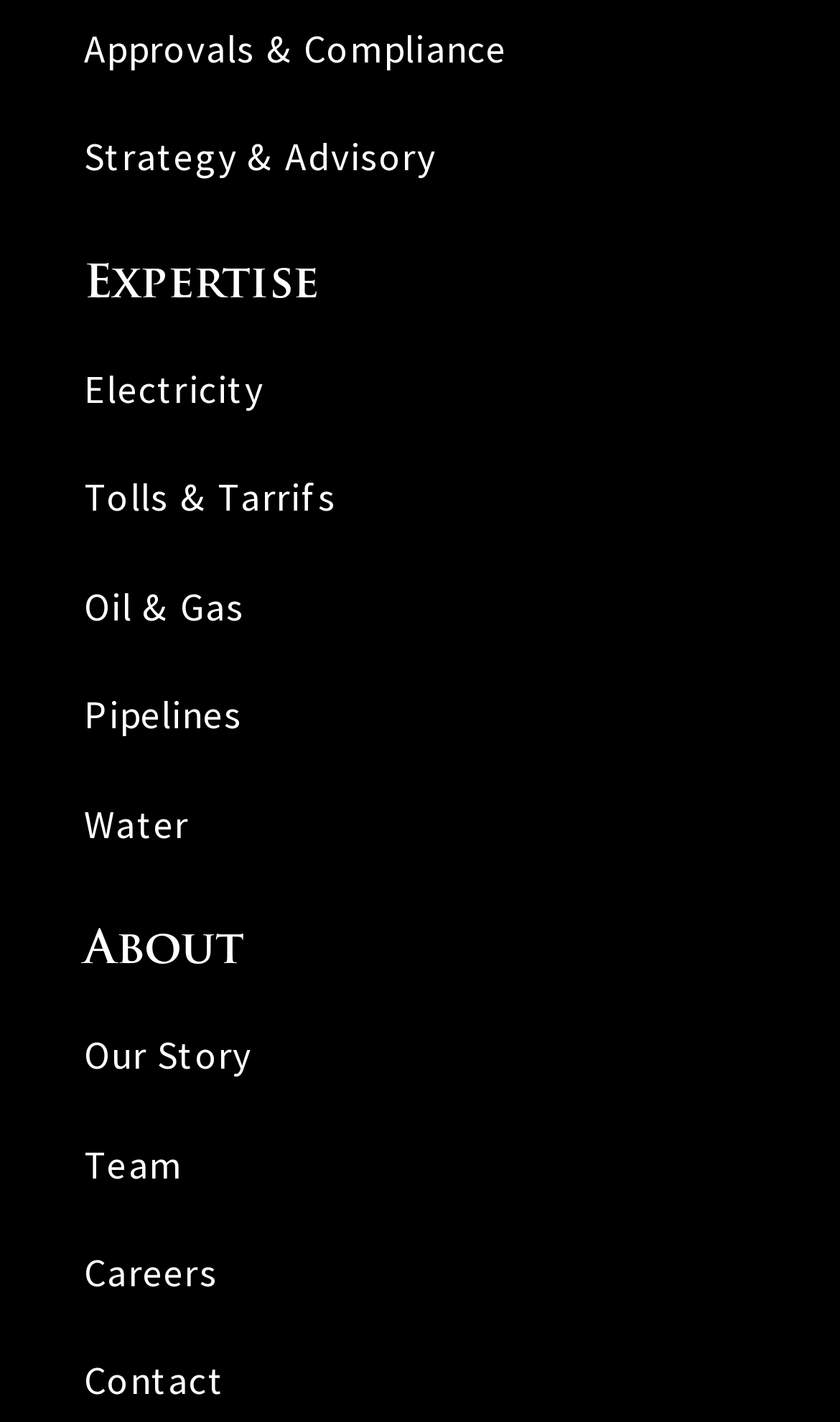What is the last link on the webpage?
Observe the image and answer the question with a one-word or short phrase response.

Contact